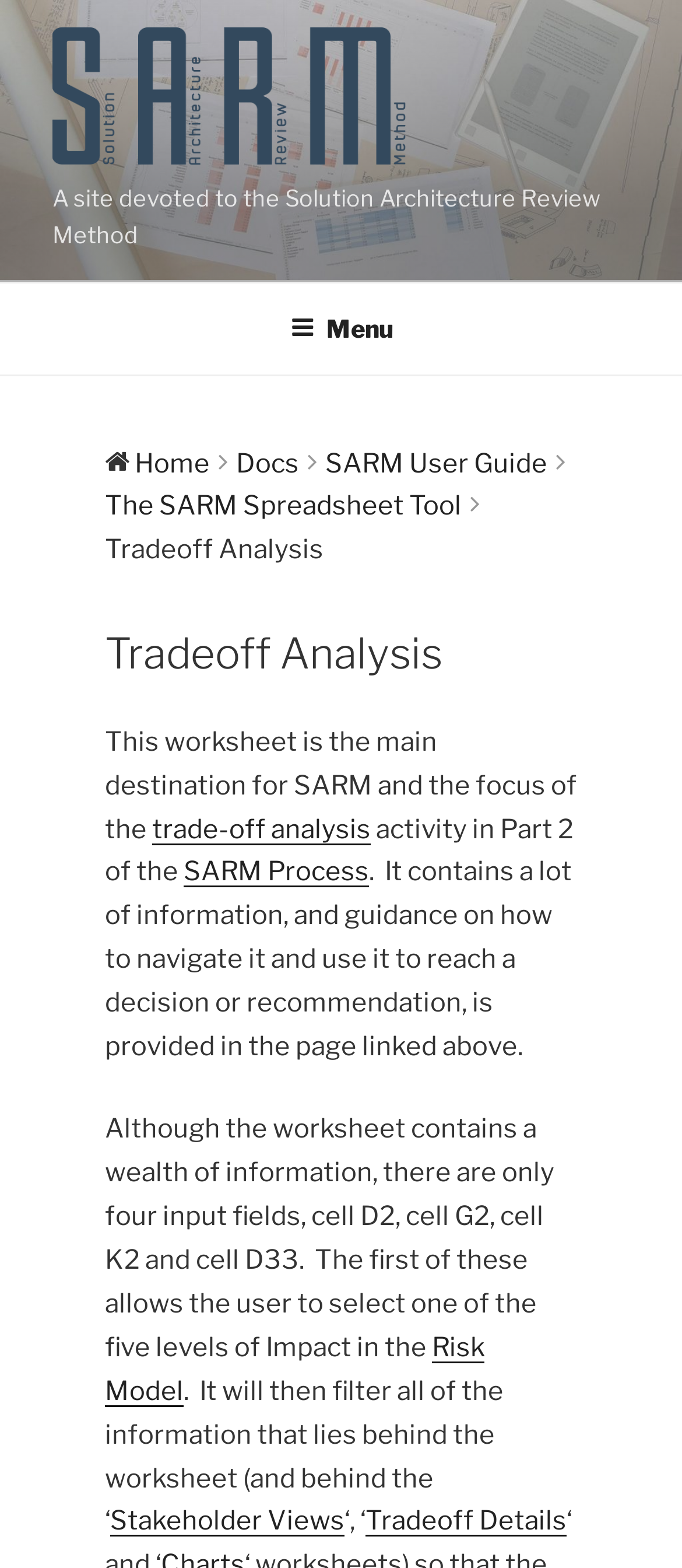Please provide the bounding box coordinates for the element that needs to be clicked to perform the instruction: "Go to the 'Home' page". The coordinates must consist of four float numbers between 0 and 1, formatted as [left, top, right, bottom].

[0.197, 0.285, 0.308, 0.305]